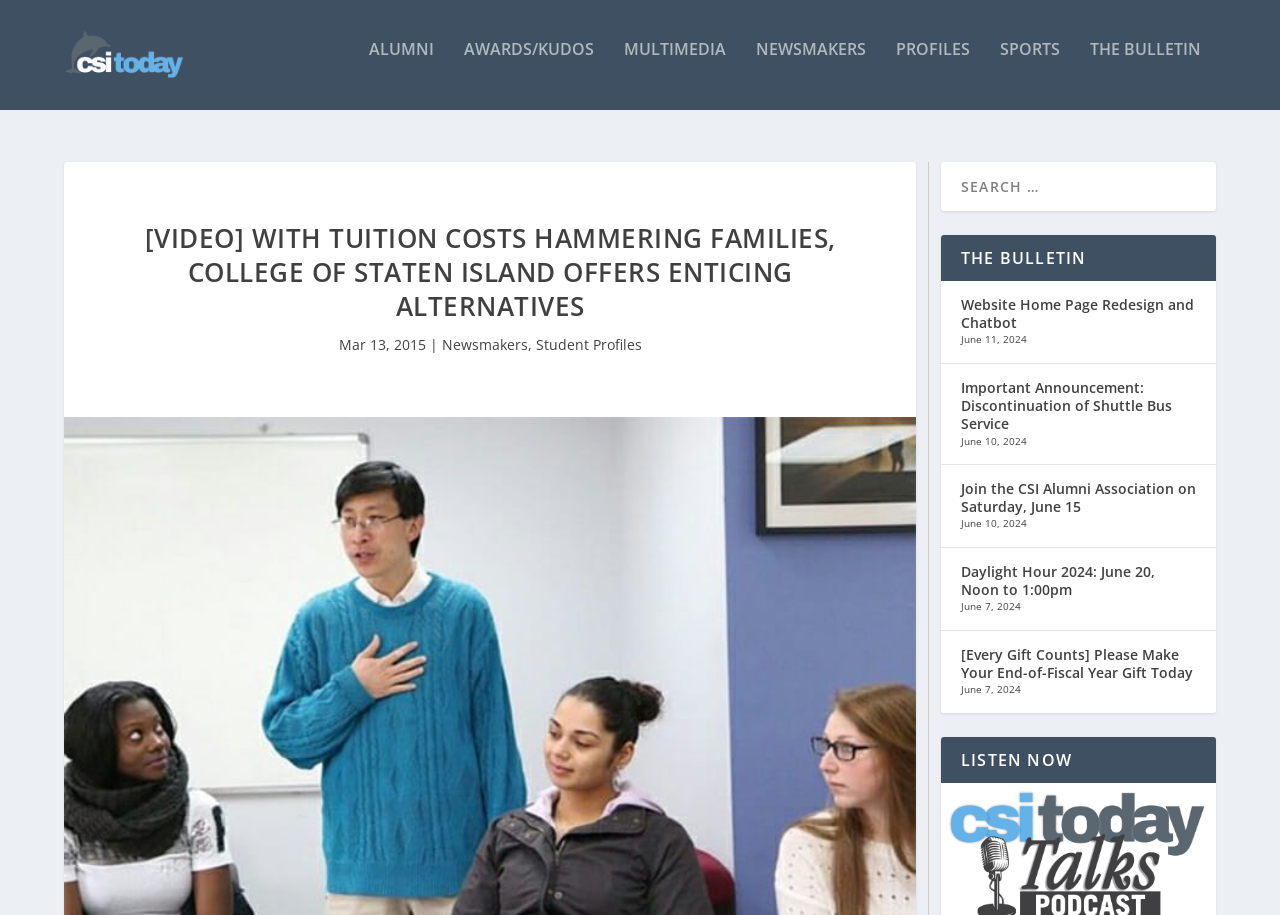Using the provided element description: "parent_node: ALUMNI", identify the bounding box coordinates. The coordinates should be four floats between 0 and 1 in the order [left, top, right, bottom].

[0.05, 0.023, 0.199, 0.11]